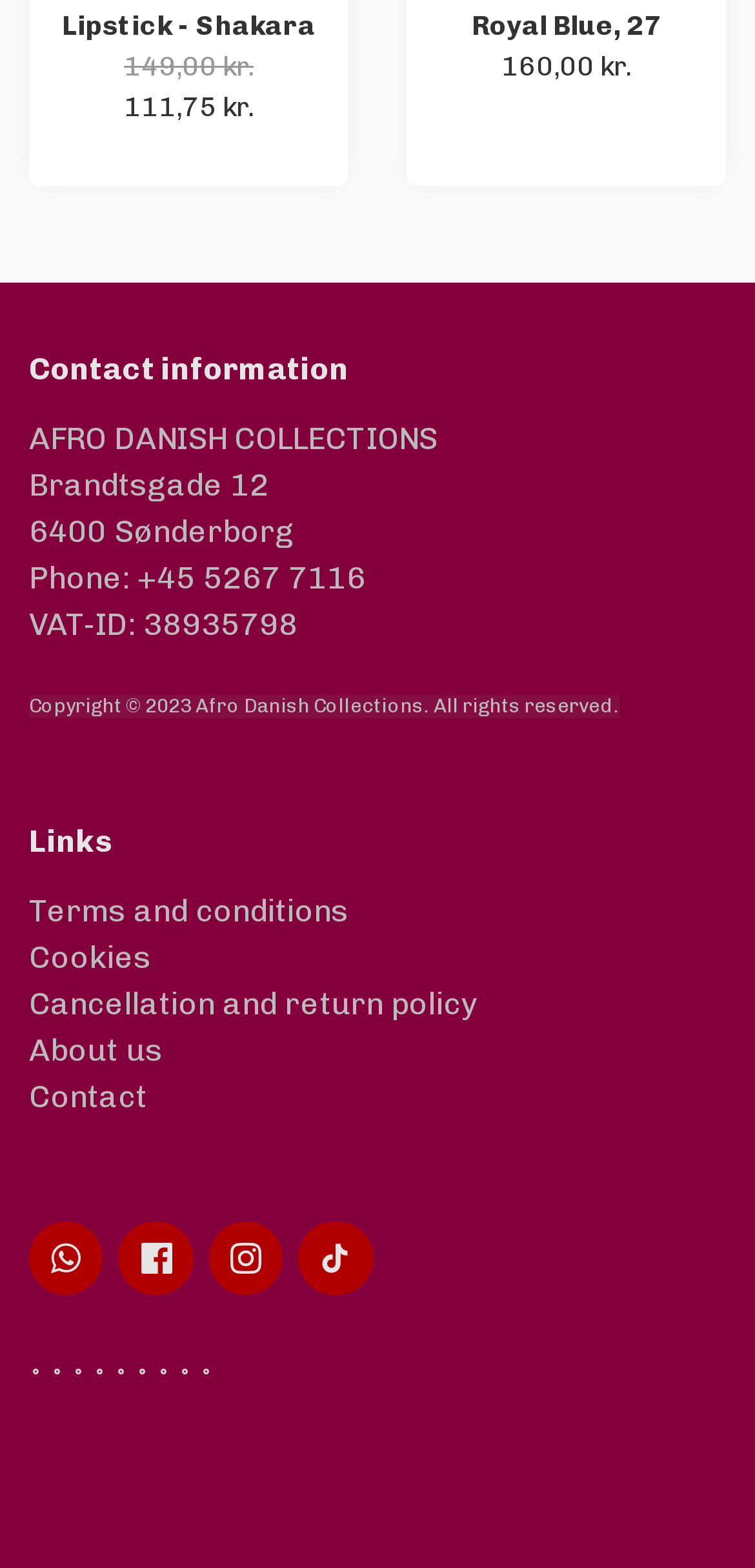Specify the bounding box coordinates of the area to click in order to follow the given instruction: "View terms and conditions."

[0.038, 0.569, 0.462, 0.592]